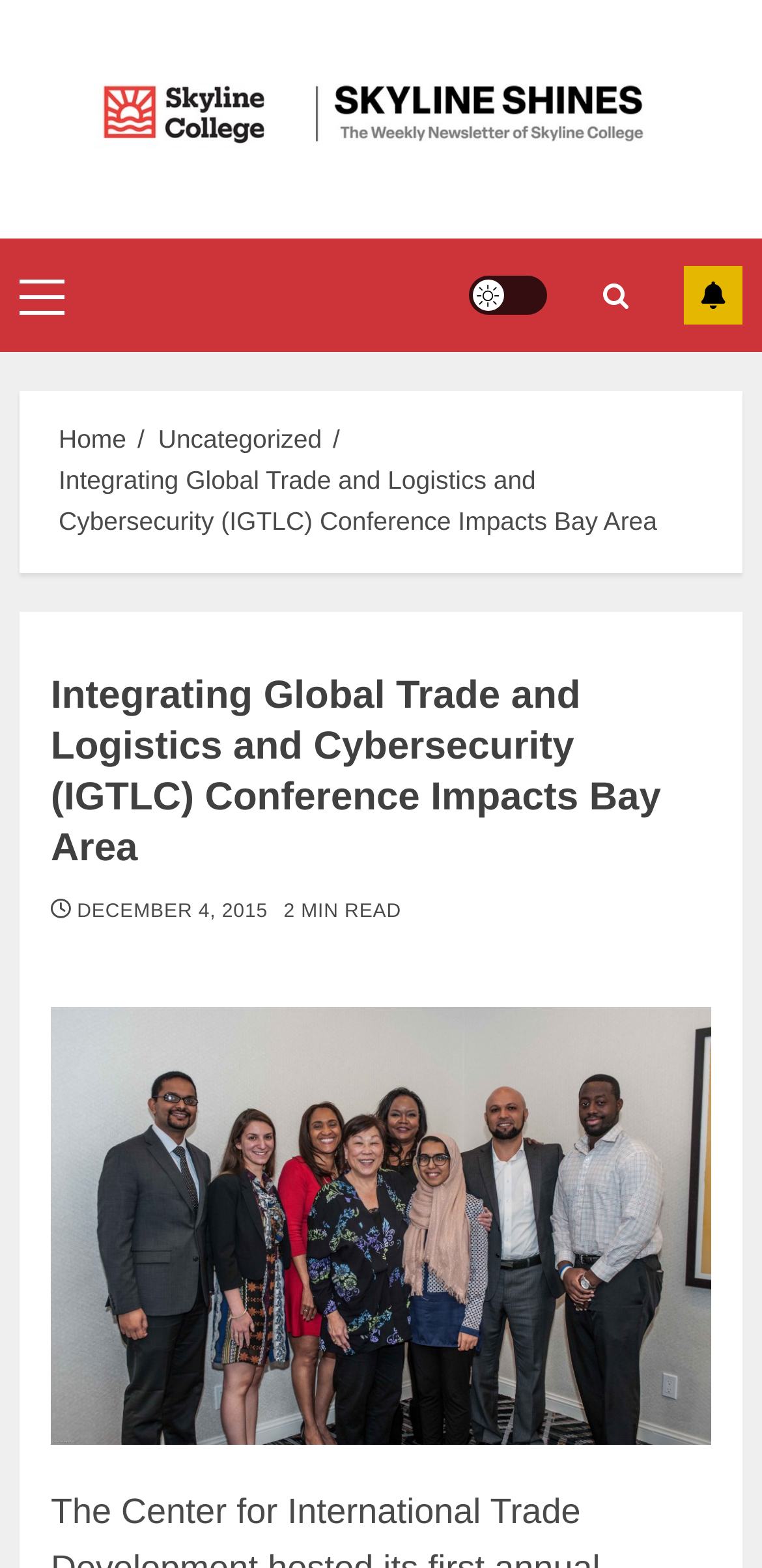Pinpoint the bounding box coordinates for the area that should be clicked to perform the following instruction: "Go to the Home page".

[0.077, 0.271, 0.166, 0.291]